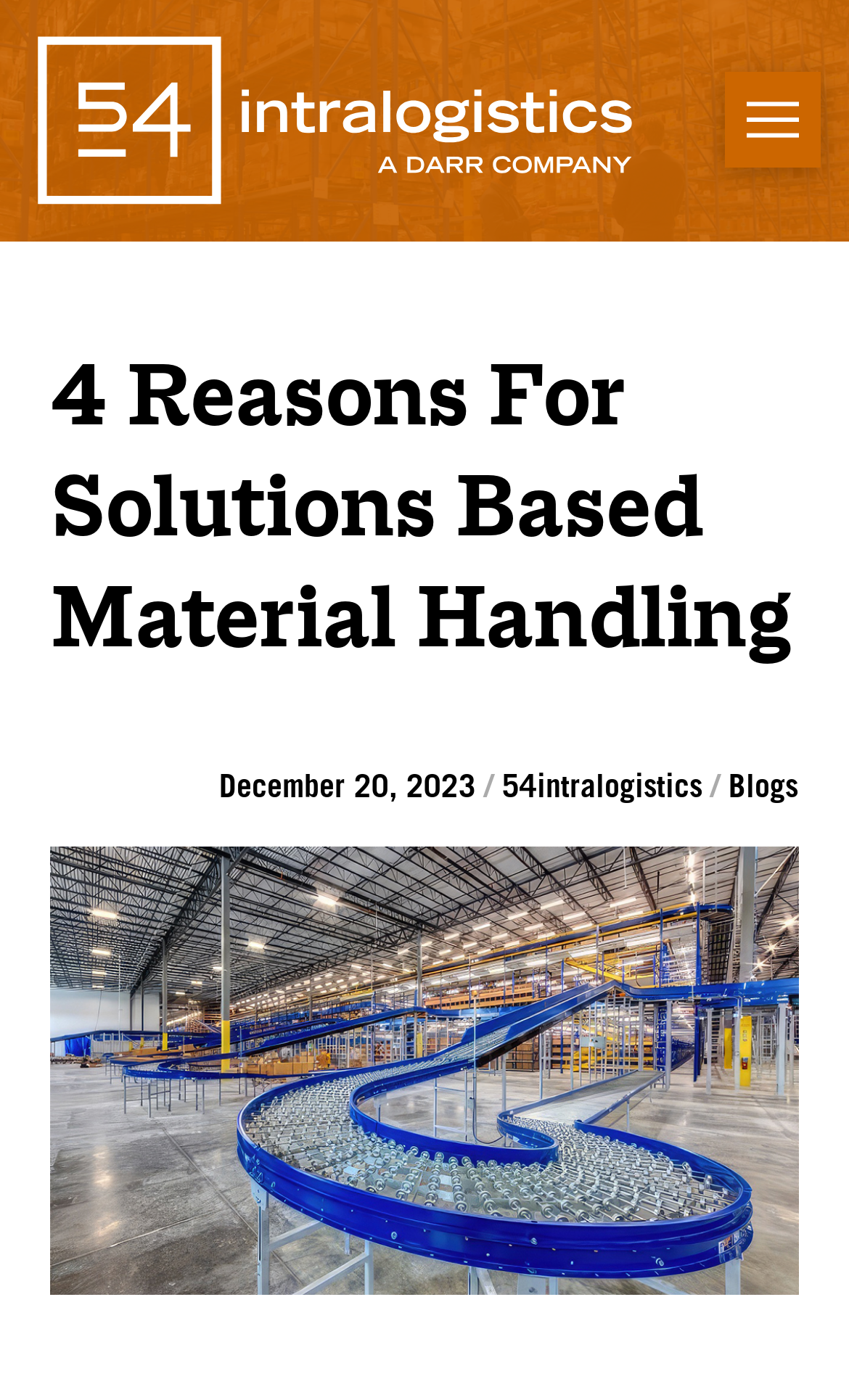Please provide a comprehensive answer to the question based on the screenshot: What is the purpose of the button?

I found the purpose of the button by looking at the button element that contains a description of its purpose, which is 'Toggle Off Canvas Content'. This button is located at the top right corner of the page and has a popup menu.